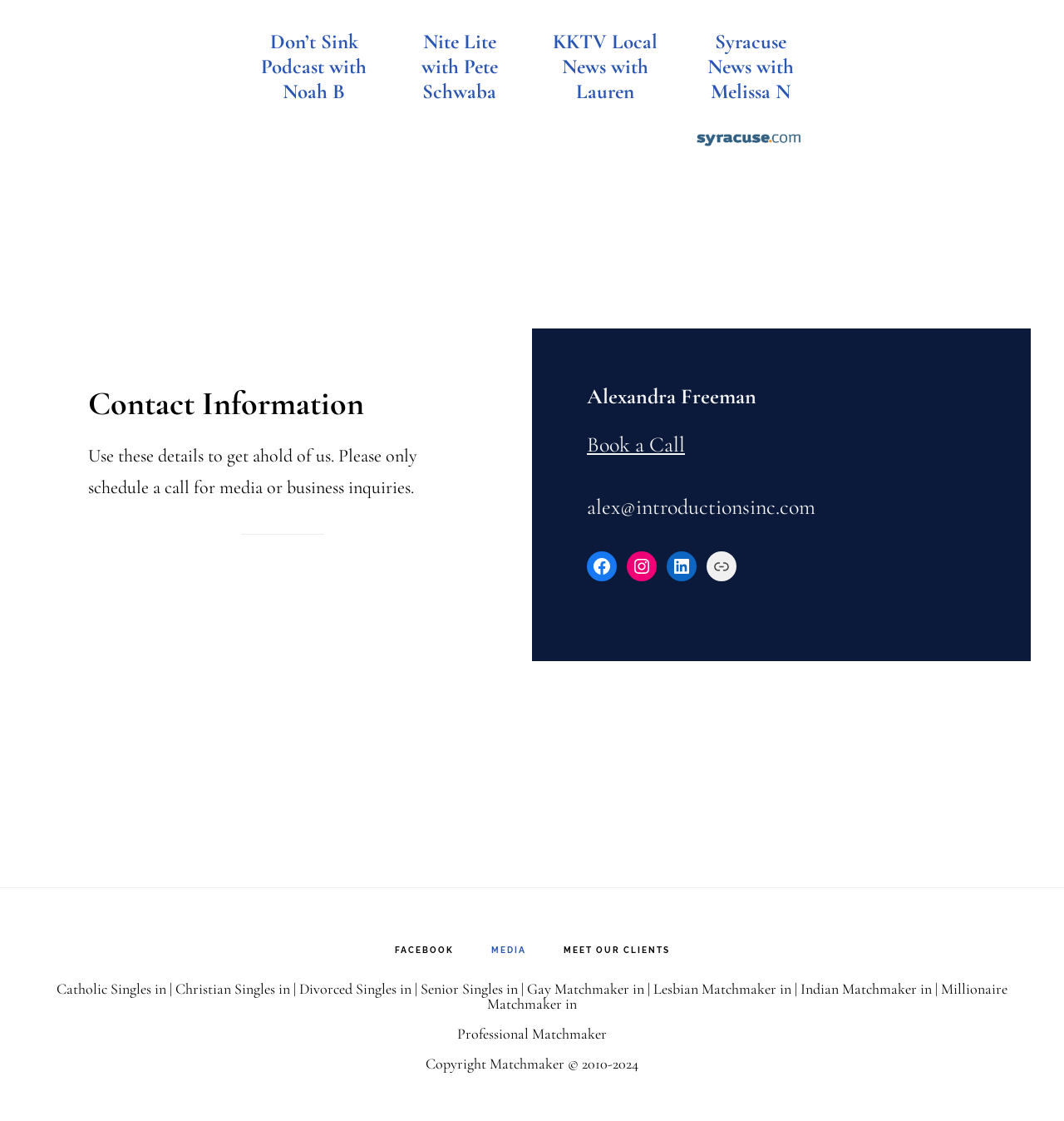What type of singles are mentioned on the webpage?
Answer briefly with a single word or phrase based on the image.

Catholic, Christian, Divorced, Senior, Gay, Lesbian, Indian, Millionaire